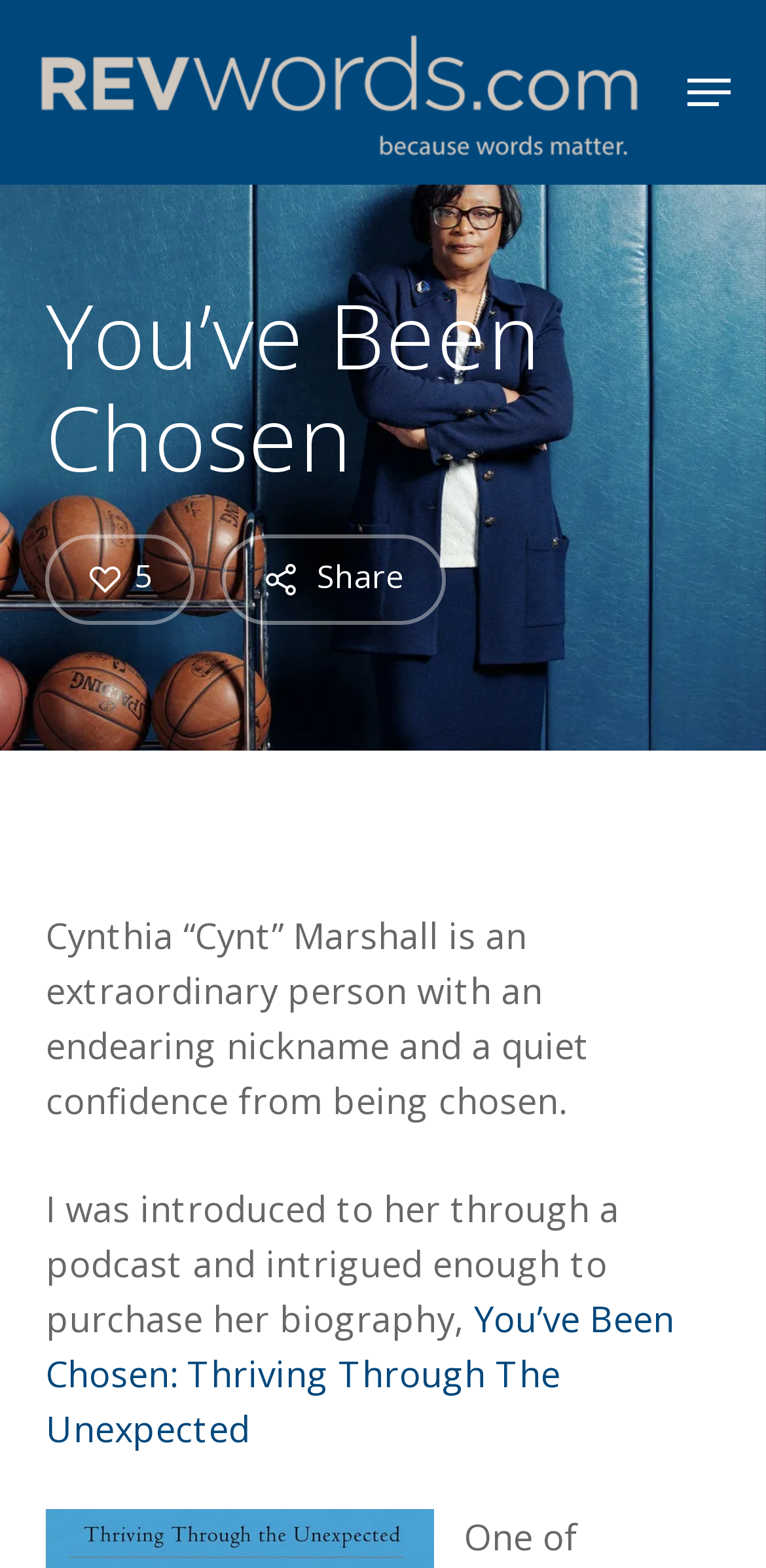What is the name of the person being described?
Please answer the question as detailed as possible based on the image.

I inferred this answer by reading the static text element that describes the person, which starts with 'Cynthia “Cynt” Marshall is an extraordinary person...'.